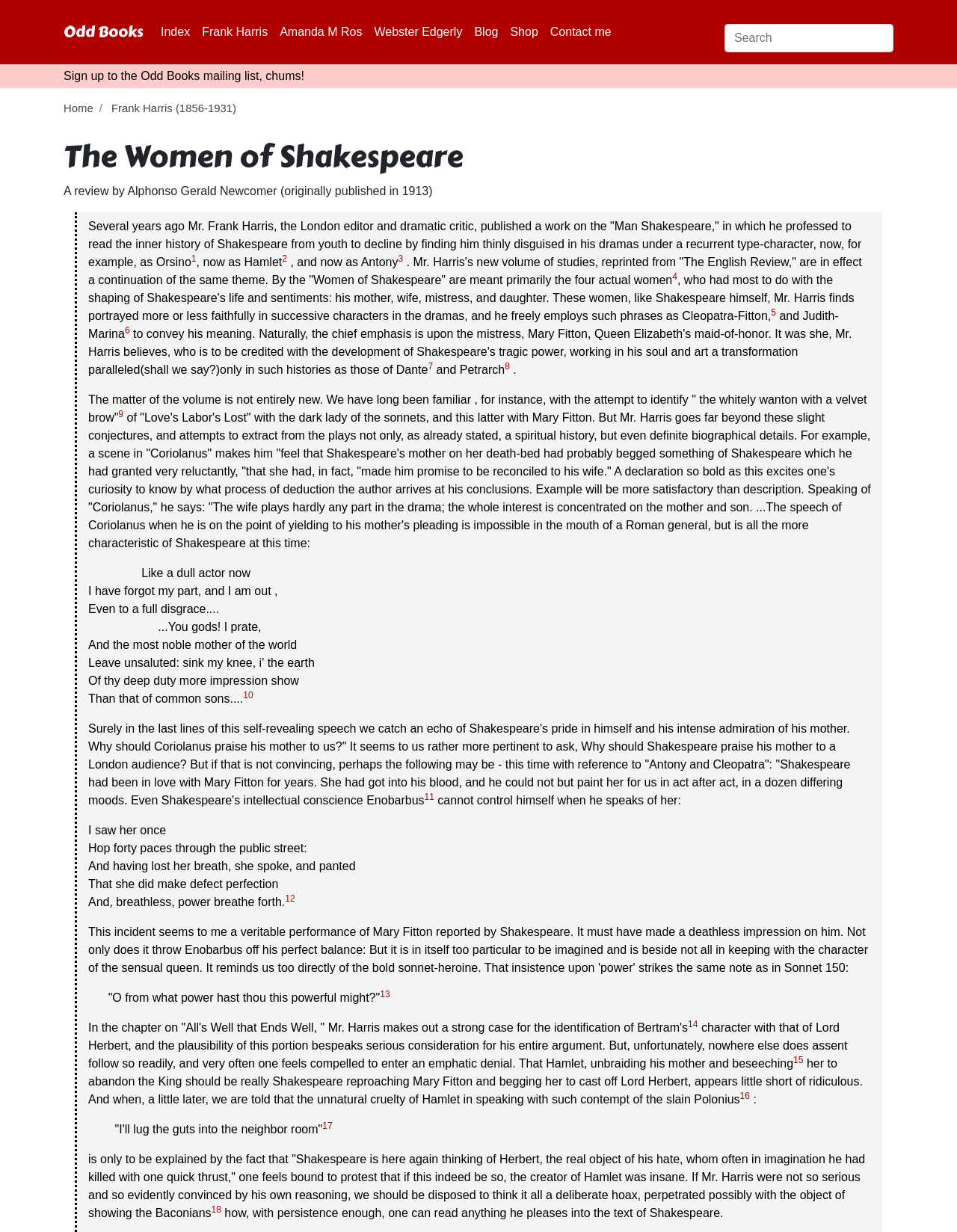Please determine the bounding box coordinates of the clickable area required to carry out the following instruction: "Go to the 'Index' page". The coordinates must be four float numbers between 0 and 1, represented as [left, top, right, bottom].

[0.162, 0.014, 0.205, 0.038]